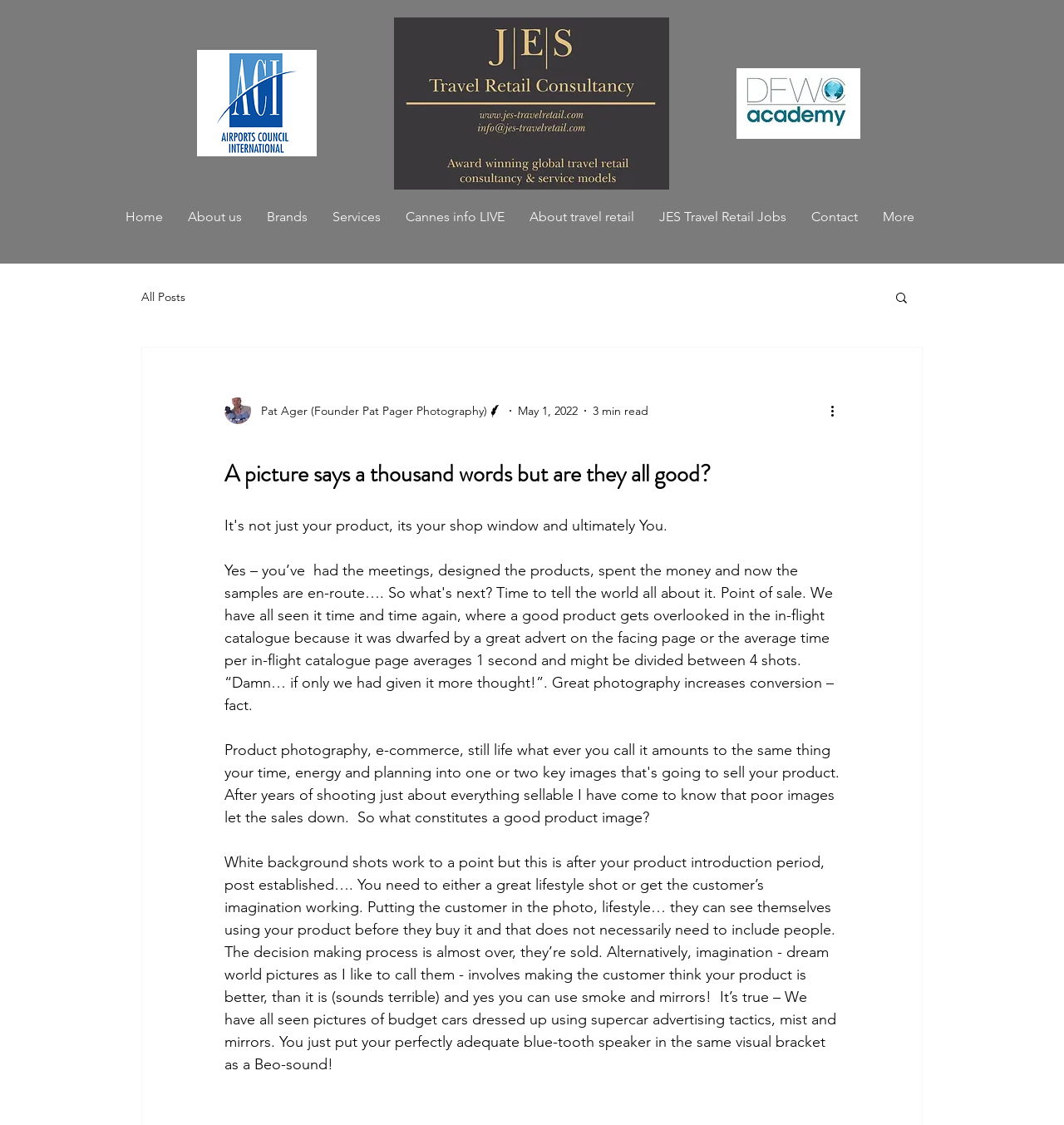Locate the bounding box coordinates of the area where you should click to accomplish the instruction: "Read more about the blog post".

[0.778, 0.356, 0.797, 0.374]